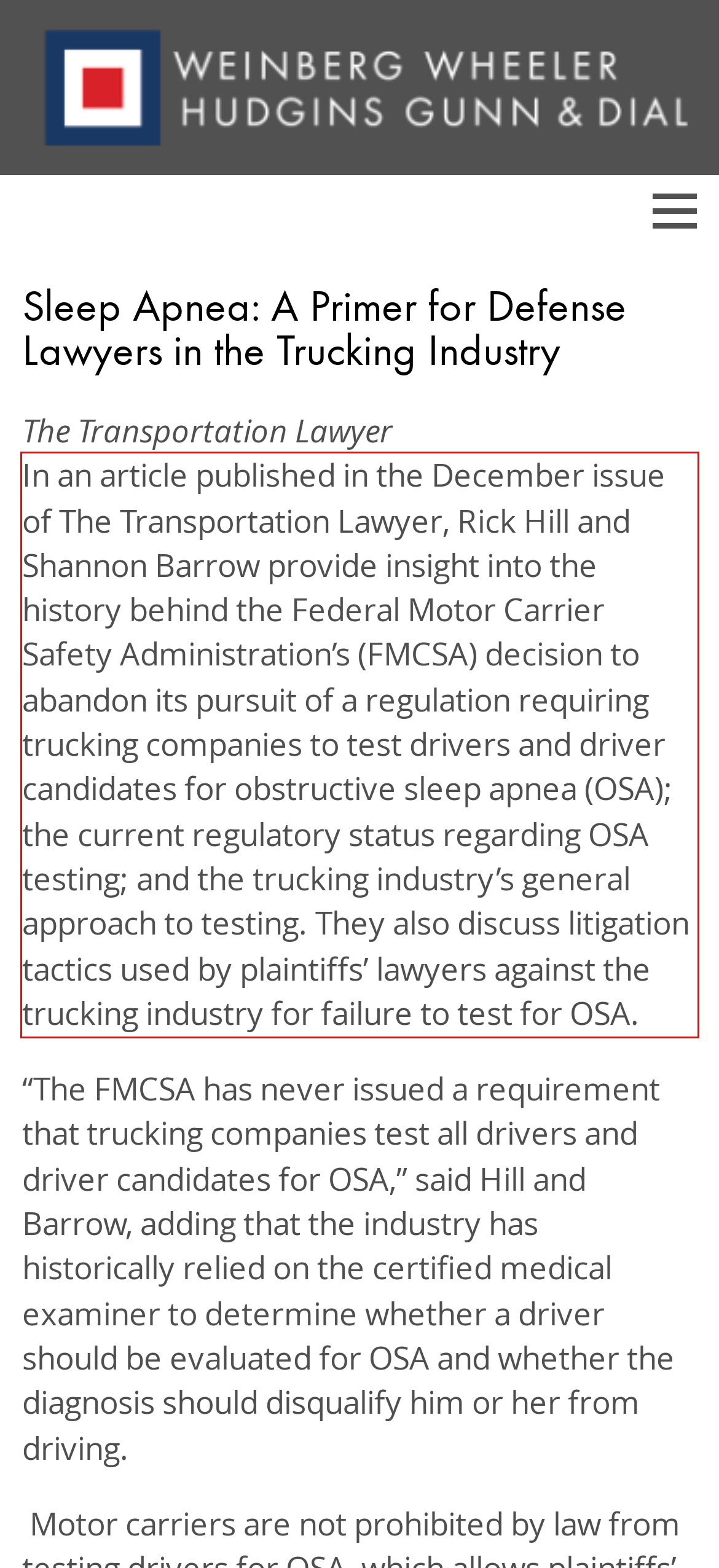You are provided with a screenshot of a webpage featuring a red rectangle bounding box. Extract the text content within this red bounding box using OCR.

In an article published in the December issue of The Transportation Lawyer, Rick Hill and Shannon Barrow provide insight into the history behind the Federal Motor Carrier Safety Administration’s (FMCSA) decision to abandon its pursuit of a regulation requiring trucking companies to test drivers and driver candidates for obstructive sleep apnea (OSA); the current regulatory status regarding OSA testing; and the trucking industry’s general approach to testing. They also discuss litigation tactics used by plaintiffs’ lawyers against the trucking industry for failure to test for OSA.